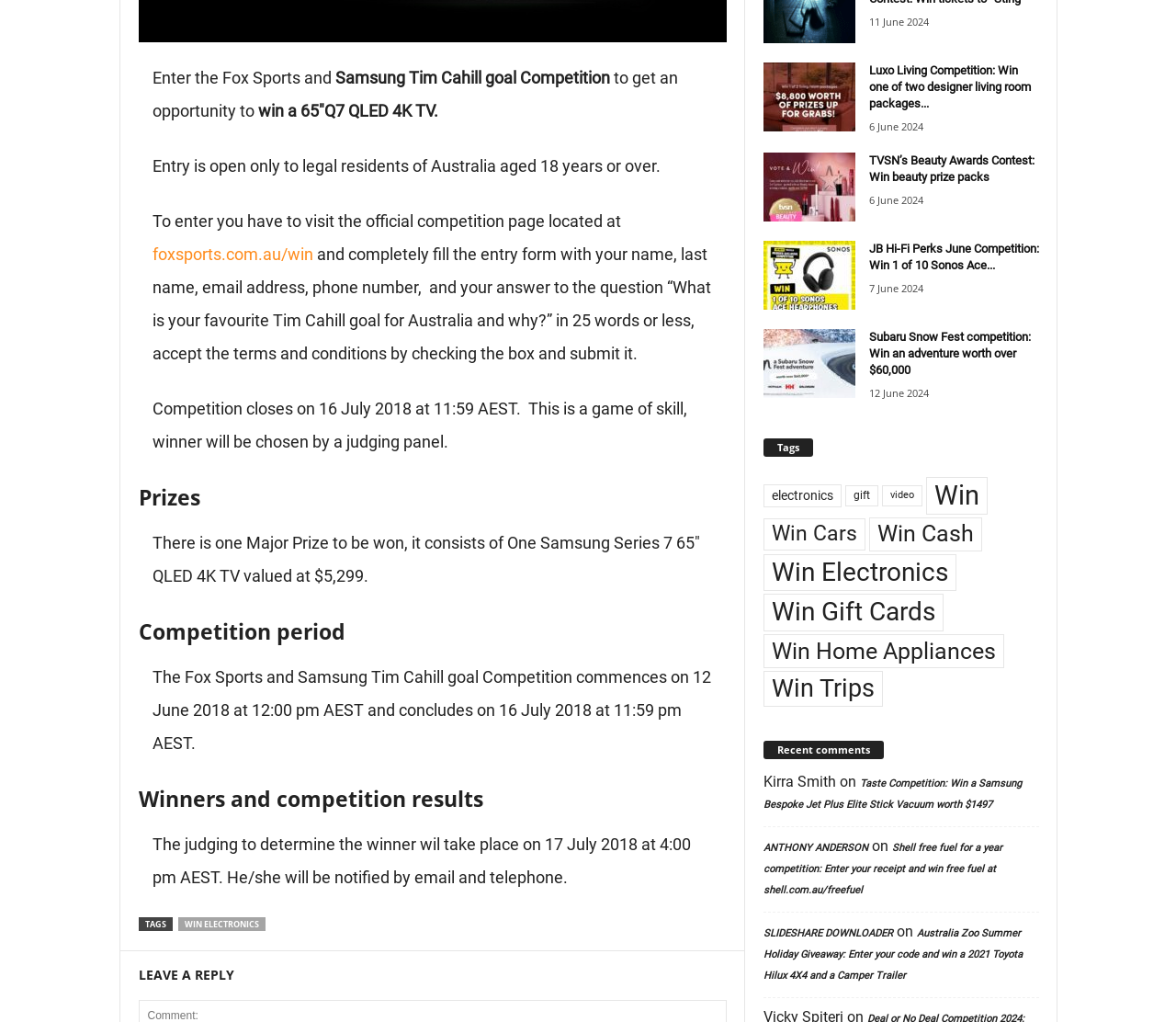Find and provide the bounding box coordinates for the UI element described with: "Win Cars".

[0.649, 0.507, 0.736, 0.539]